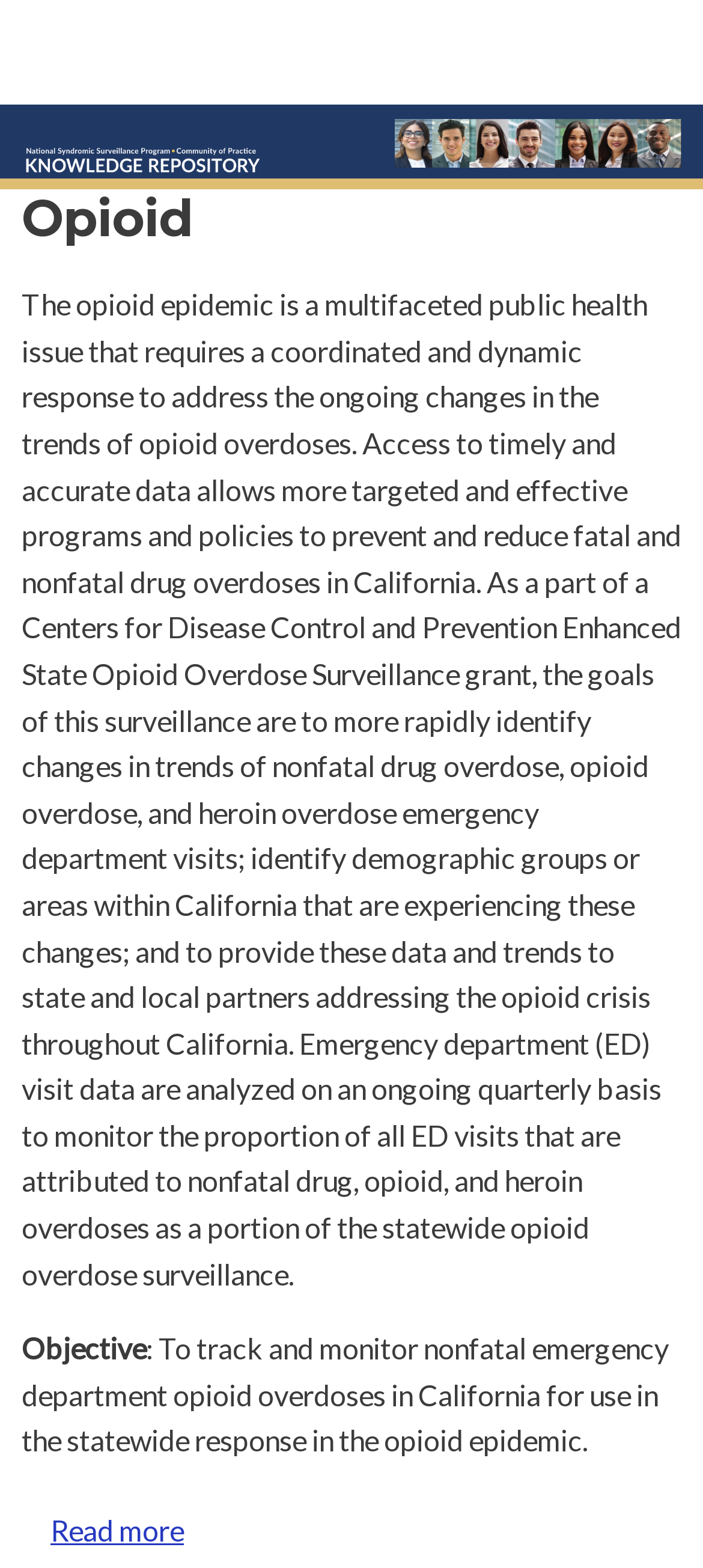What is the goal of the surveillance grant?
Please provide a detailed answer to the question.

The webpage states that the goal of the surveillance grant is 'to provide these data and trends to state and local partners addressing the opioid crisis throughout California.' This indicates that the goal of the surveillance grant is to provide data to state and local partners.